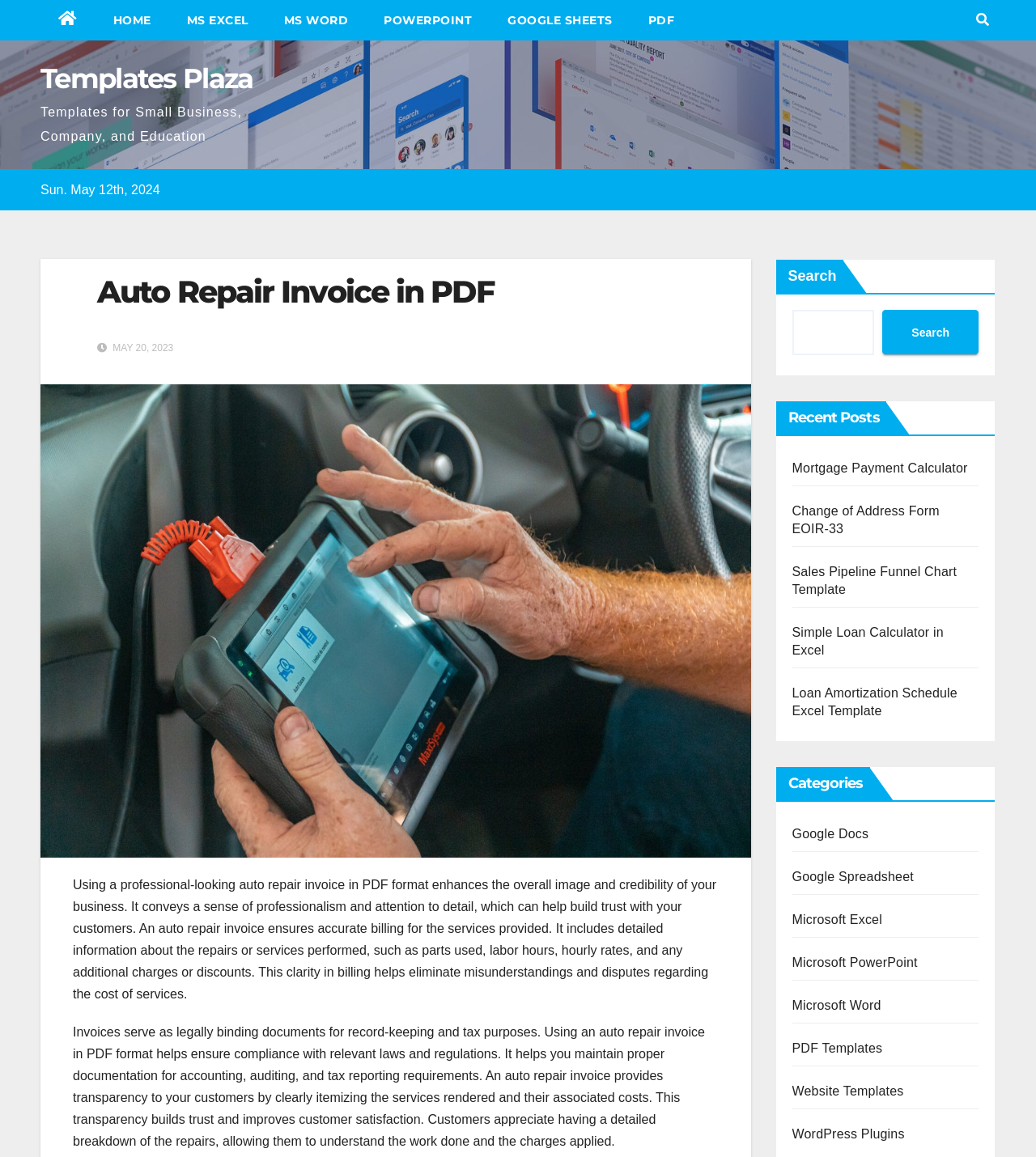Give a short answer to this question using one word or a phrase:
How many links are there in the top navigation bar?

7